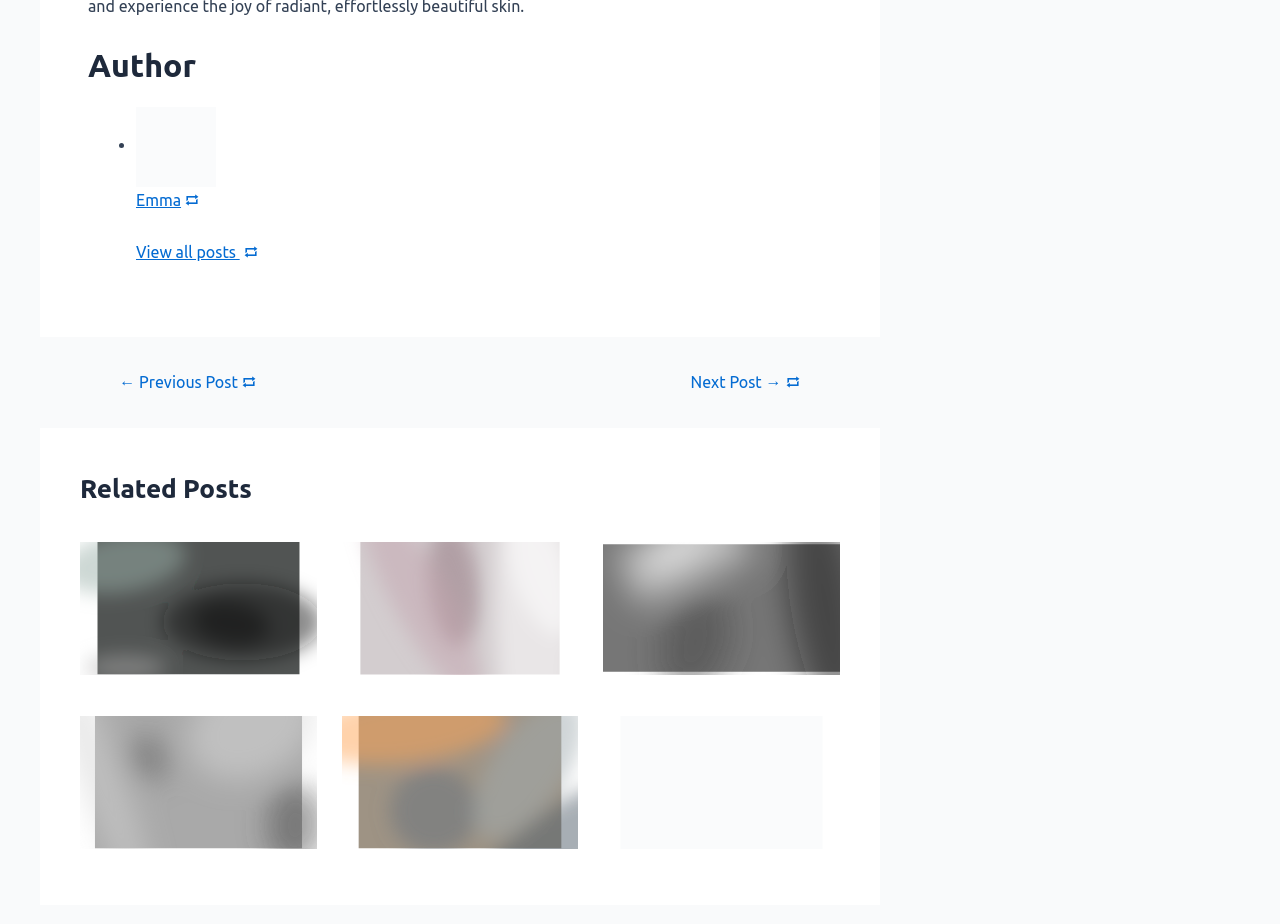Please specify the bounding box coordinates of the element that should be clicked to execute the given instruction: 'View image of Woman Applying vitamins on her skin'. Ensure the coordinates are four float numbers between 0 and 1, expressed as [left, top, right, bottom].

[0.267, 0.587, 0.452, 0.731]